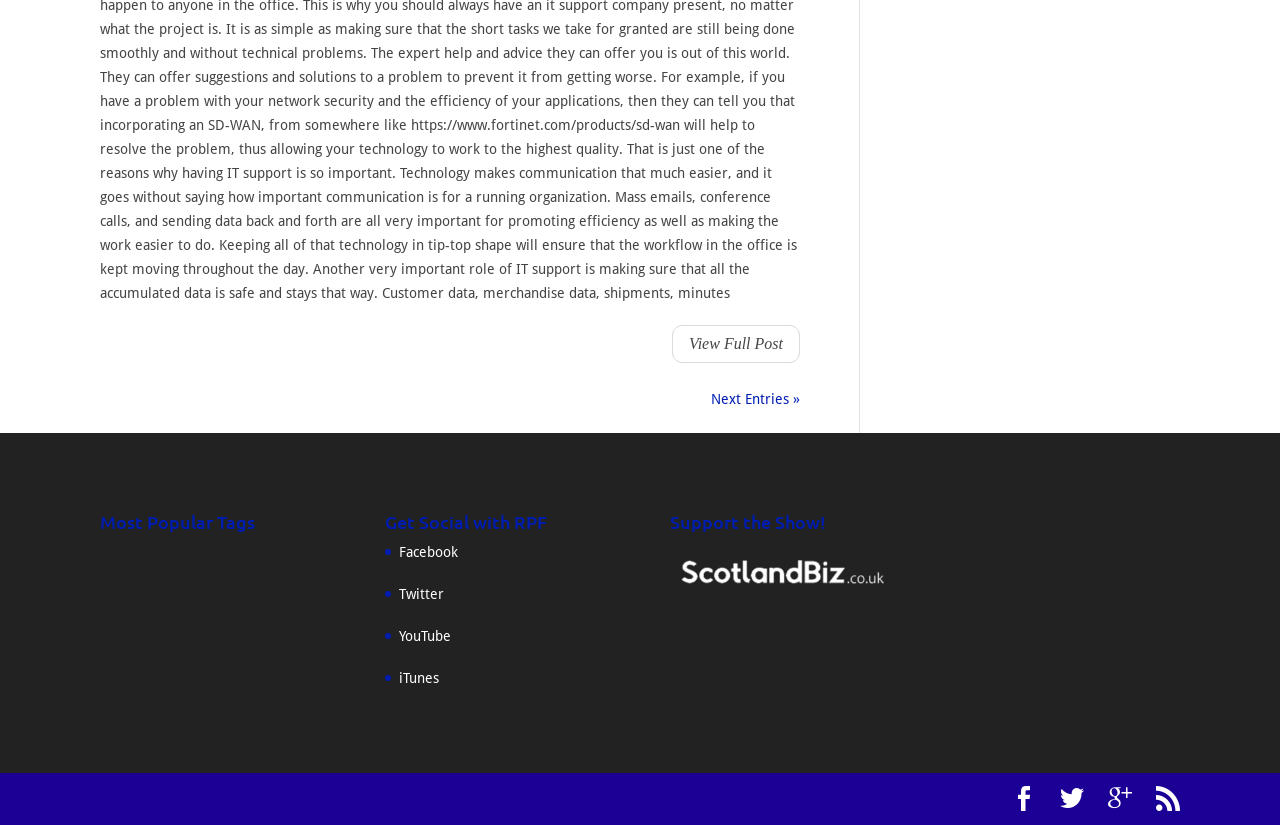Locate the bounding box coordinates of the element to click to perform the following action: 'Subscribe to the newsletter'. The coordinates should be given as four float values between 0 and 1, in the form of [left, top, right, bottom].

None